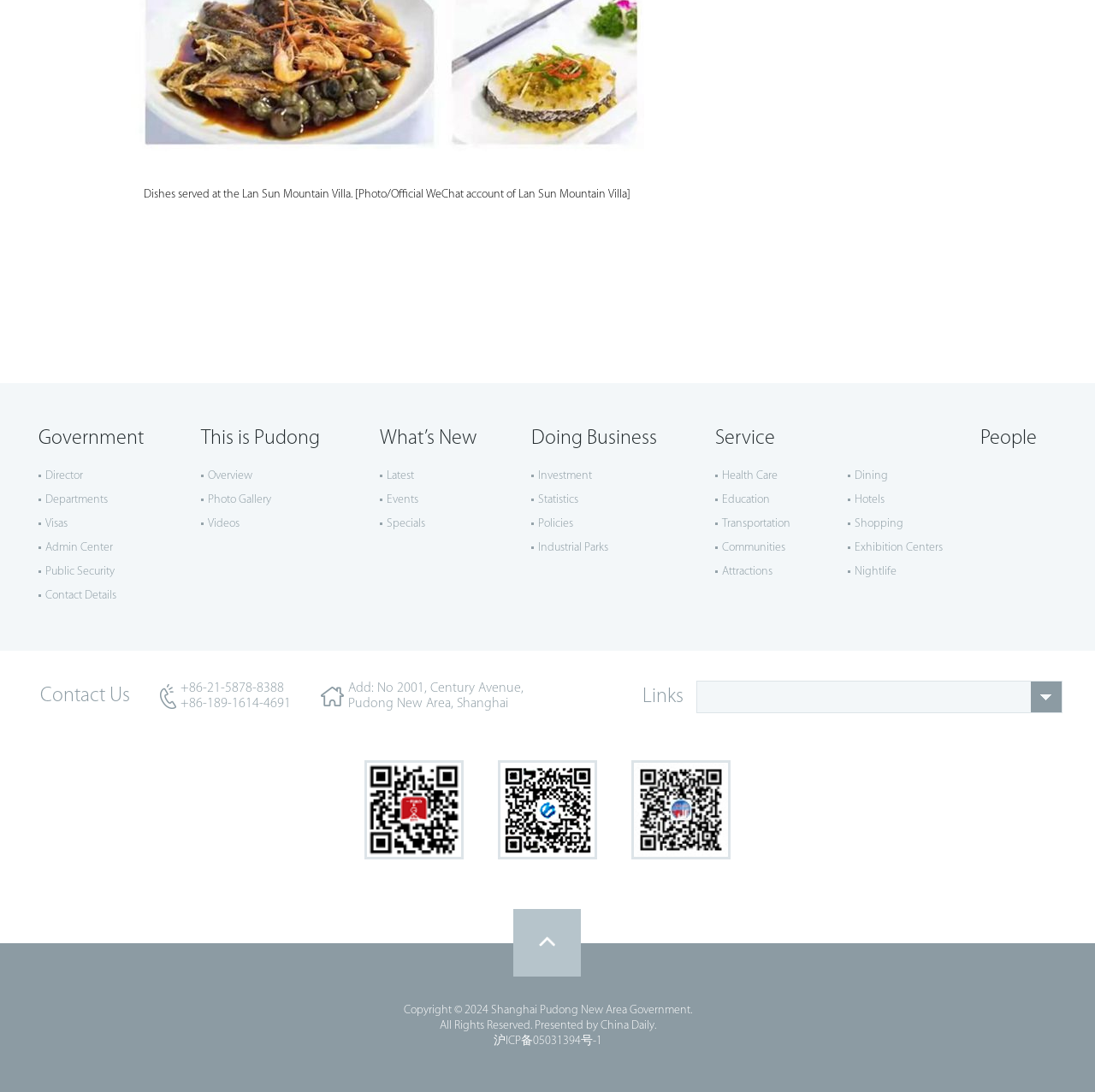Could you find the bounding box coordinates of the clickable area to complete this instruction: "Click on Government"?

[0.035, 0.392, 0.131, 0.411]